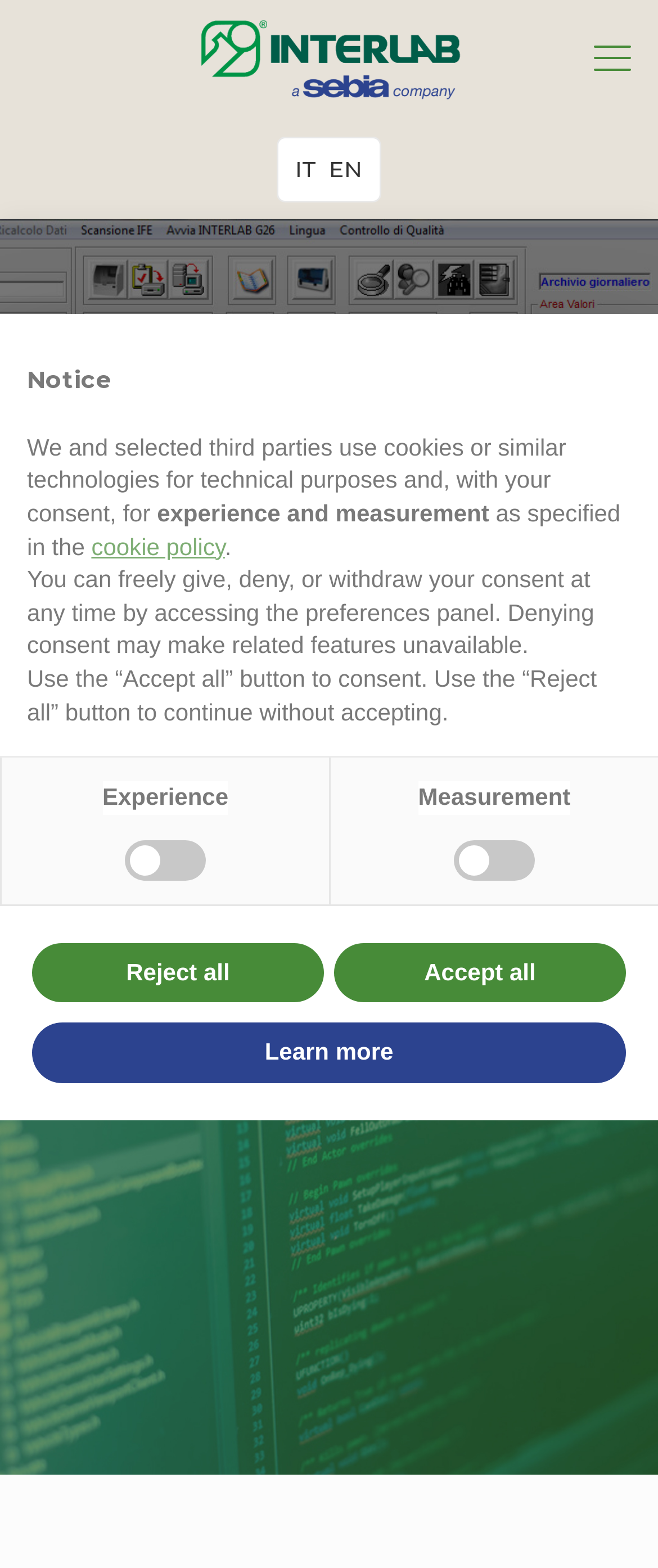Can you identify the bounding box coordinates of the clickable region needed to carry out this instruction: 'Click on the Hype MY logo'? The coordinates should be four float numbers within the range of 0 to 1, stated as [left, top, right, bottom].

None